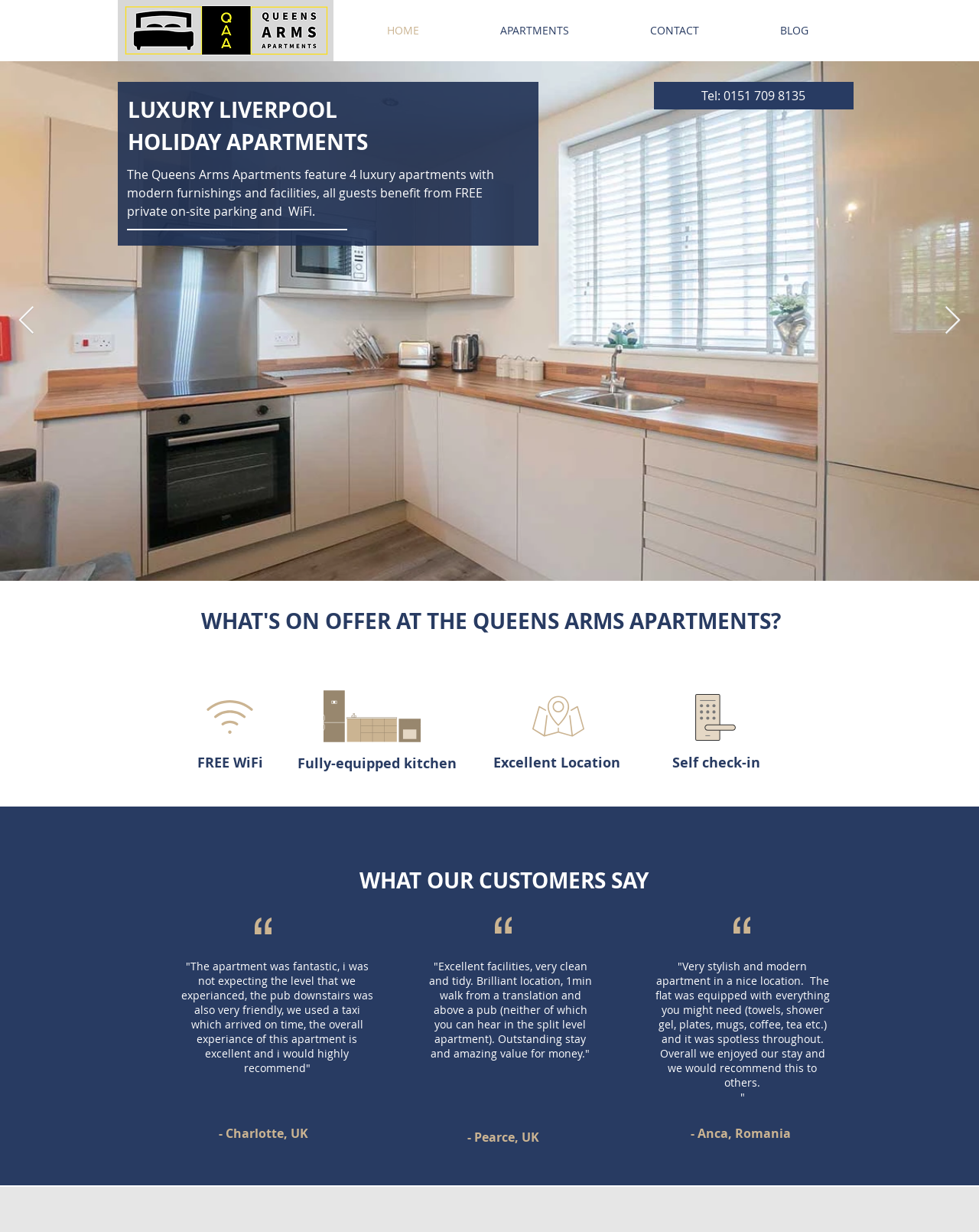Generate the main heading text from the webpage.

LUXURY LIVERPOOL HOLIDAY APARTMENTS